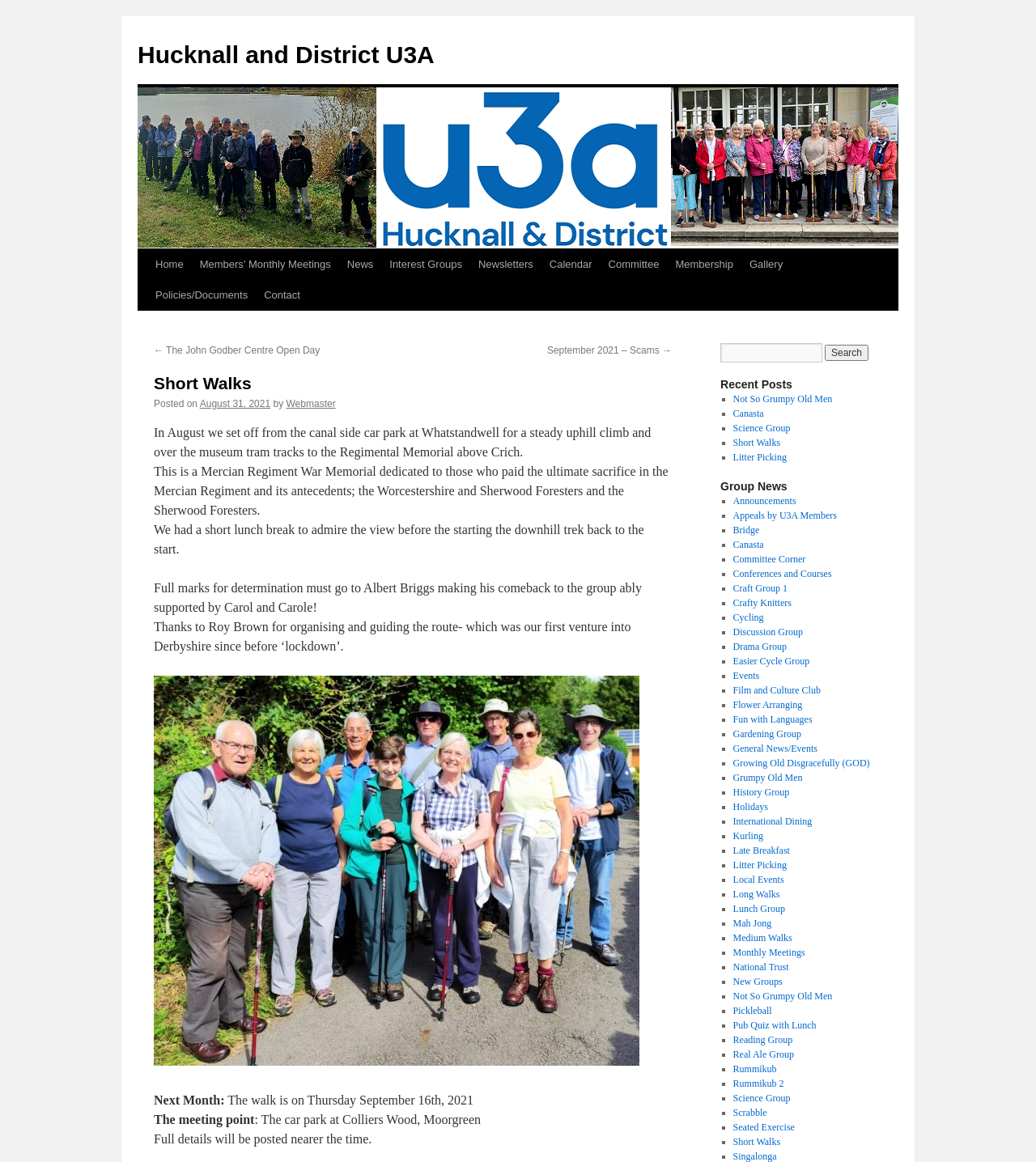Give a one-word or phrase response to the following question: What is the date of the next walk mentioned on the webpage?

September 16th, 2021